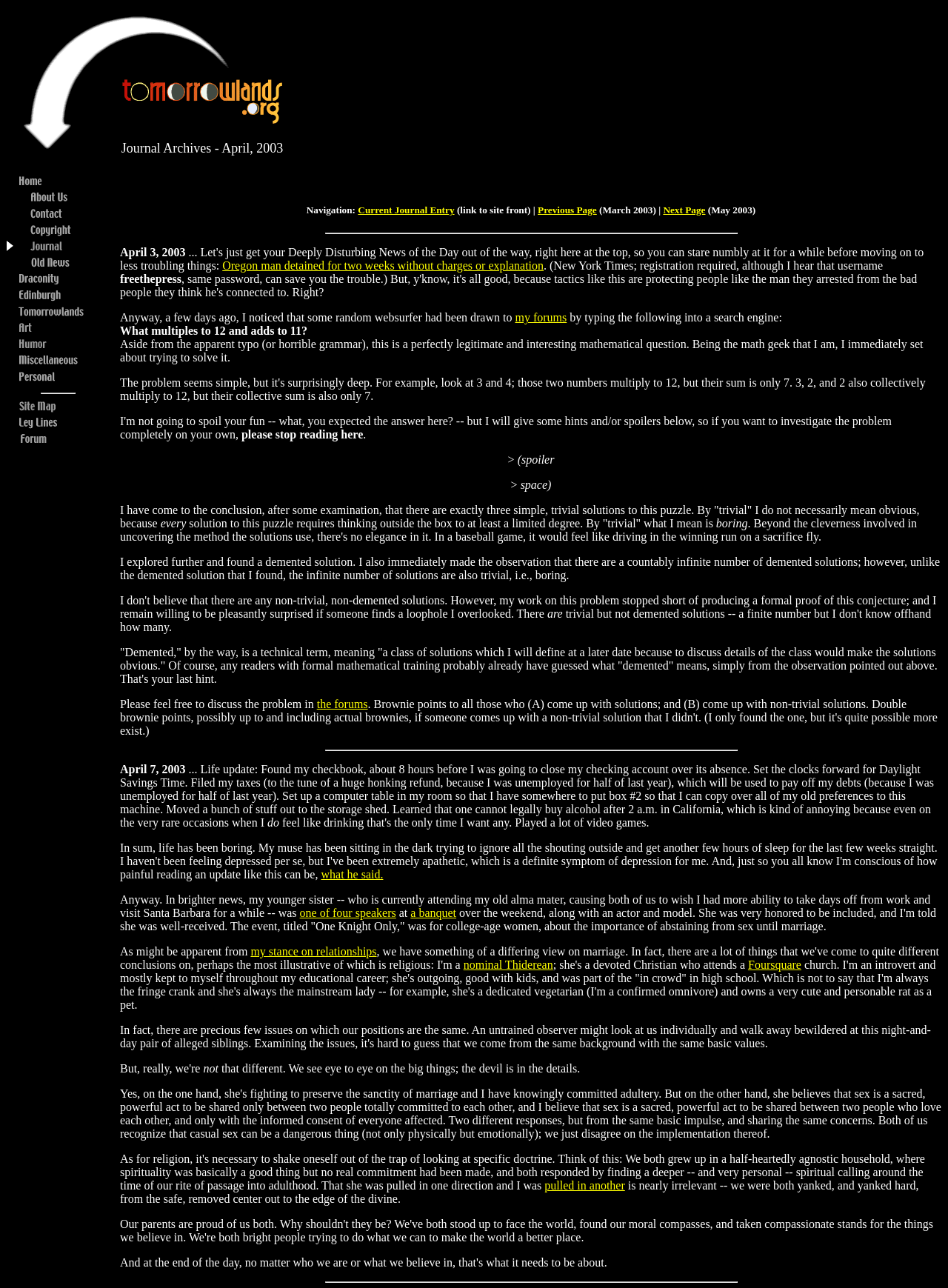Summarize the webpage in an elaborate manner.

The webpage is titled "Tomorrowlands.org | Journal, April 2003" and appears to be a personal journal or blog. At the top, there is a welcome message with an image, followed by a table with three cells. The first cell is empty, the second cell contains an image, and the third cell has the title "tomorrowlands.org Journal Archives - April, 2003" with an image.

Below the table, there is a navigation menu with several links, including "Home", "About Us", "Contact", "Copyright", "Journal", "Old News", "Draconity", "Edinburgh", "Stories", "Artwork", "Humor", "Miscellaneous", "Personal", "Site Map", "Ley Lines", and "Forum". Each link has a corresponding image.

The main content of the page is a journal entry dated April 3, 2003. The entry discusses a news article about an Oregon man being detained without charges or explanation and shares a personal anecdote about someone finding the author's forums through a search engine. The text is divided into paragraphs with links to external sources and internal pages.

At the bottom of the page, there is a navigation section with links to the current journal entry, previous page (March 2003), and next page (May 2003). There is also a horizontal separator line above and below the navigation section.